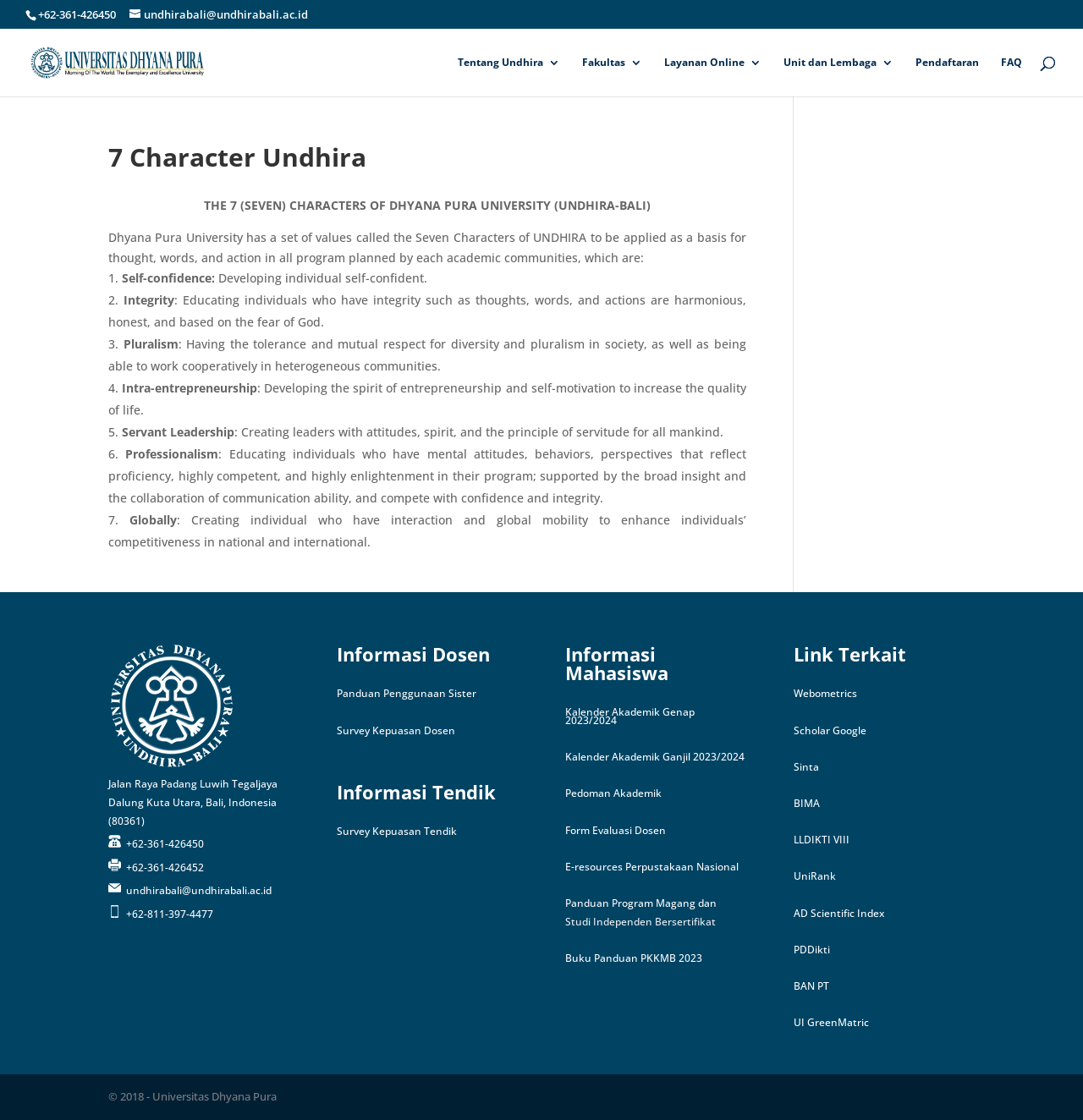Identify the bounding box coordinates of the area you need to click to perform the following instruction: "Click the 'Tentang Undhira' link".

[0.423, 0.05, 0.517, 0.086]